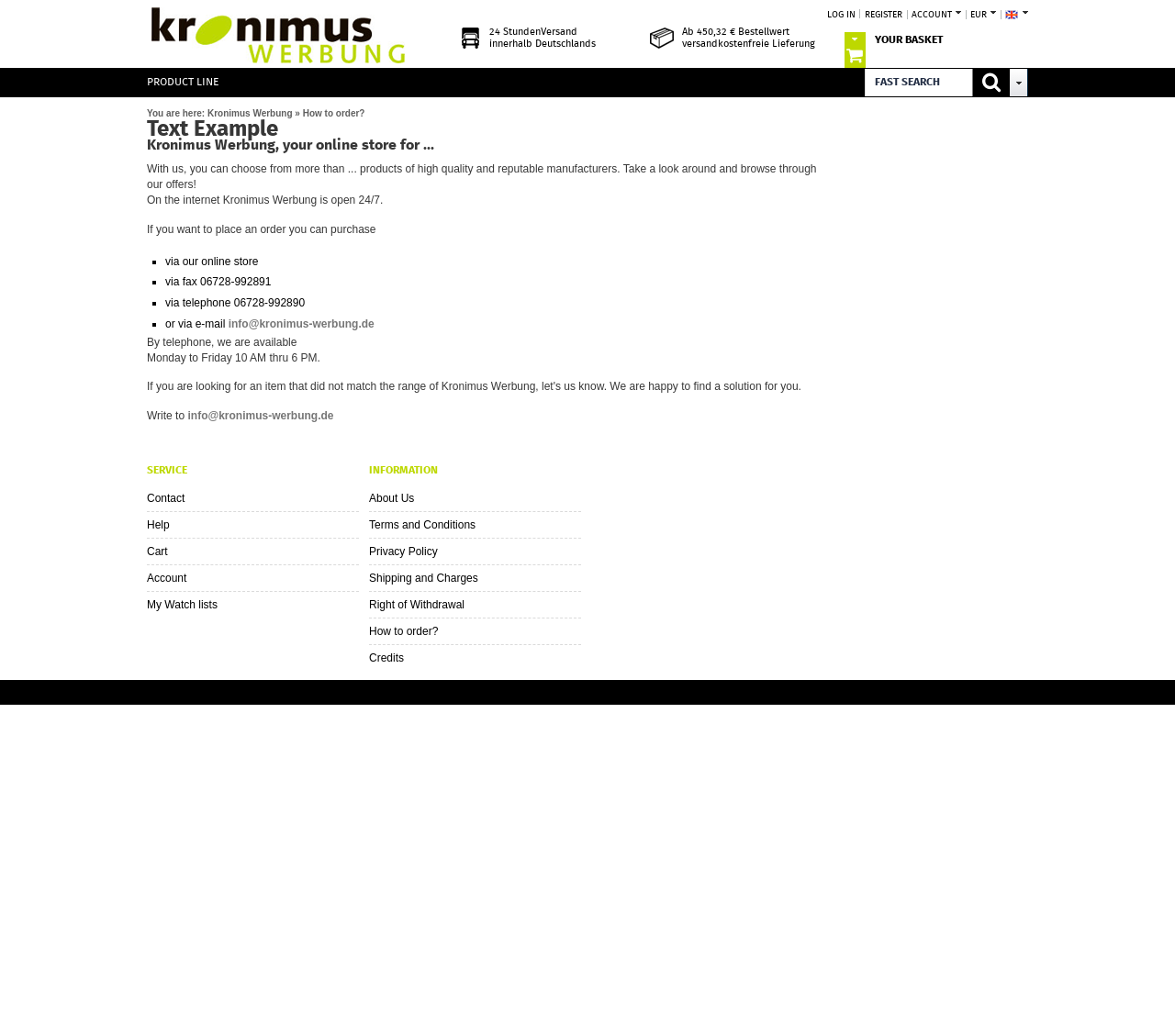Determine the bounding box coordinates for the element that should be clicked to follow this instruction: "View 'ALDI PRODUCTS' menu". The coordinates should be given as four float numbers between 0 and 1, in the format [left, top, right, bottom].

None